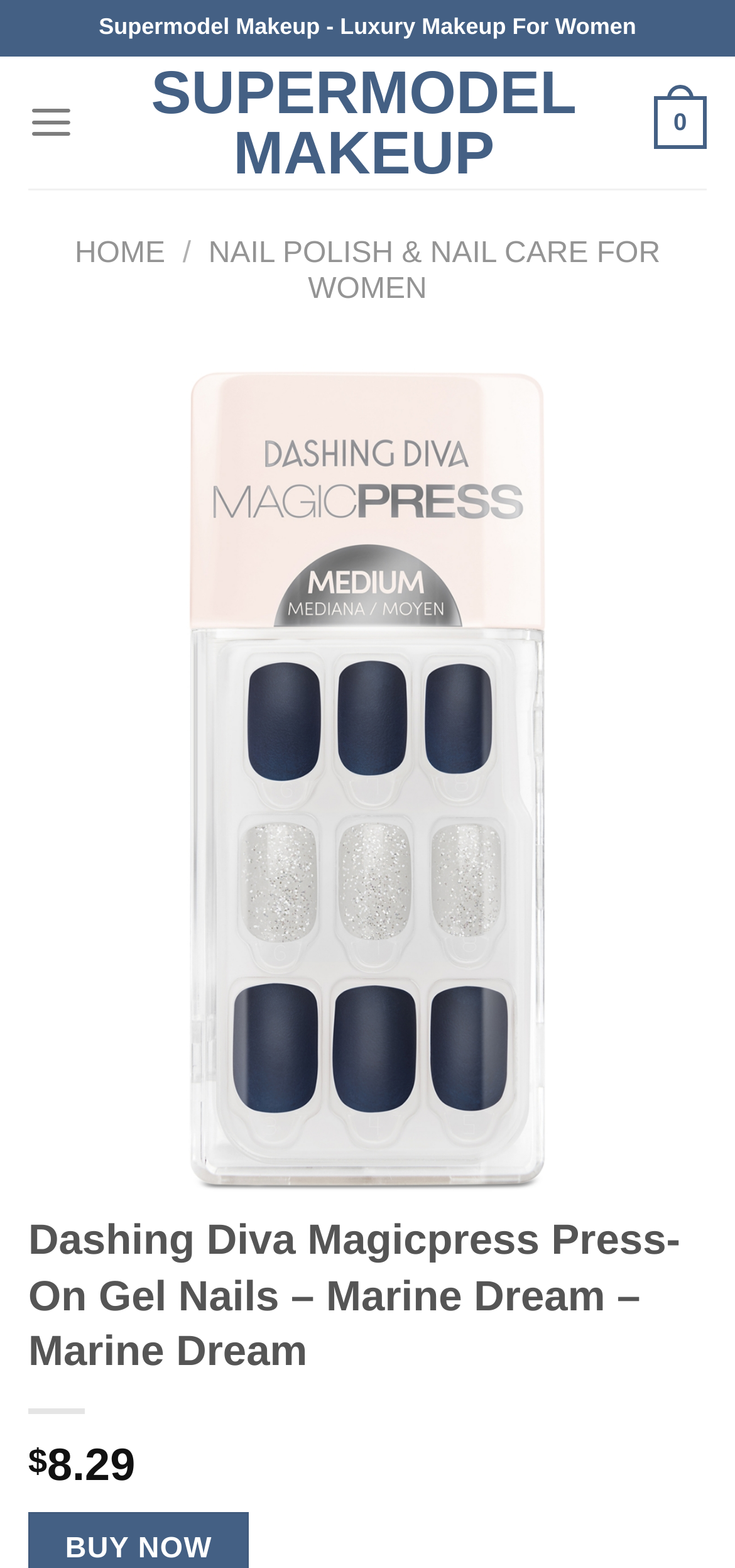What is the category of the product?
Answer with a single word or short phrase according to what you see in the image.

Nail polish & nail care